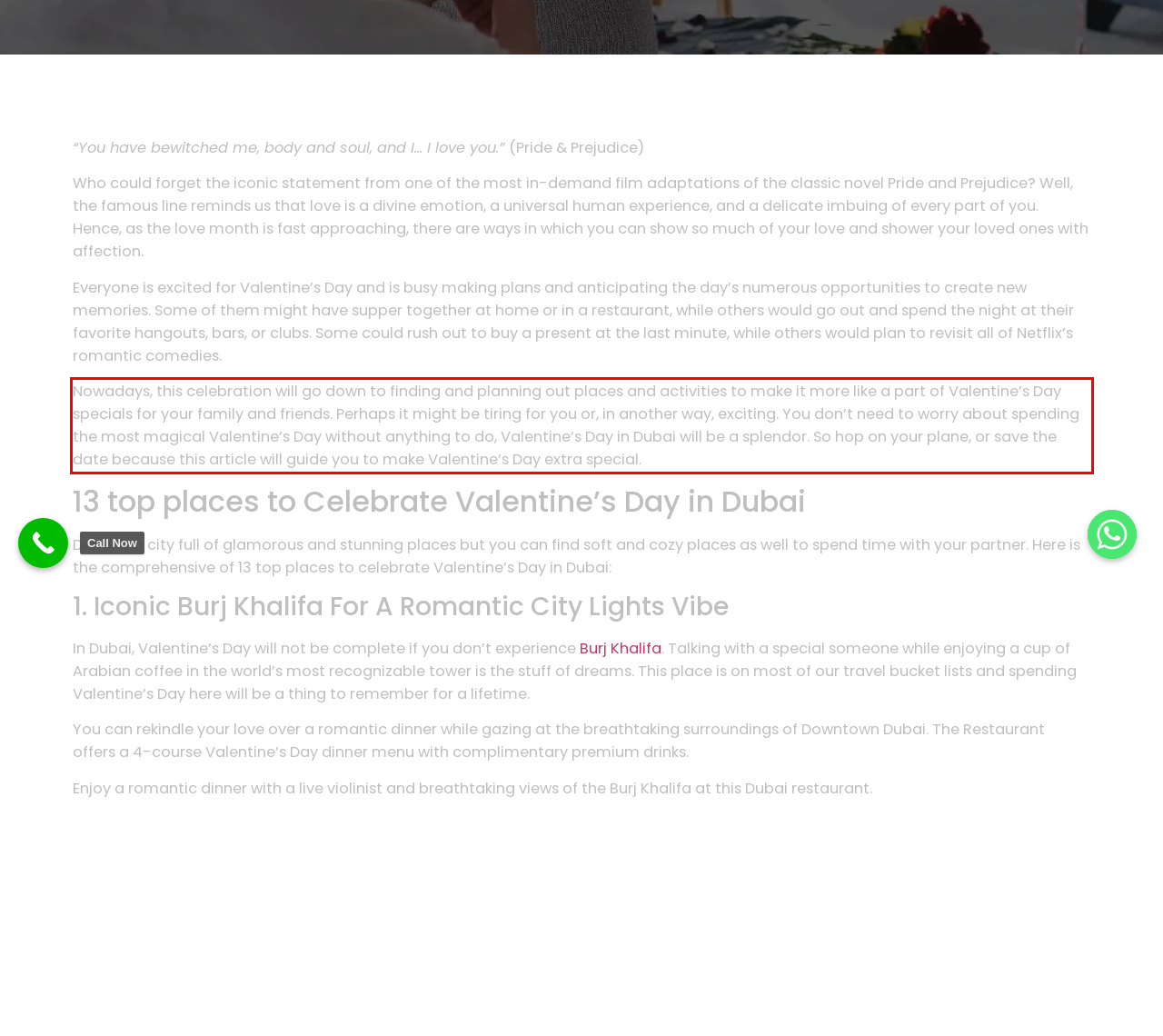Inspect the webpage screenshot that has a red bounding box and use OCR technology to read and display the text inside the red bounding box.

Nowadays, this celebration will go down to finding and planning out places and activities to make it more like a part of Valentine’s Day specials for your family and friends. Perhaps it might be tiring for you or, in another way, exciting. You don’t need to worry about spending the most magical Valentine’s Day without anything to do, Valentine’s Day in Dubai will be a splendor. So hop on your plane, or save the date because this article will guide you to make Valentine’s Day extra special.